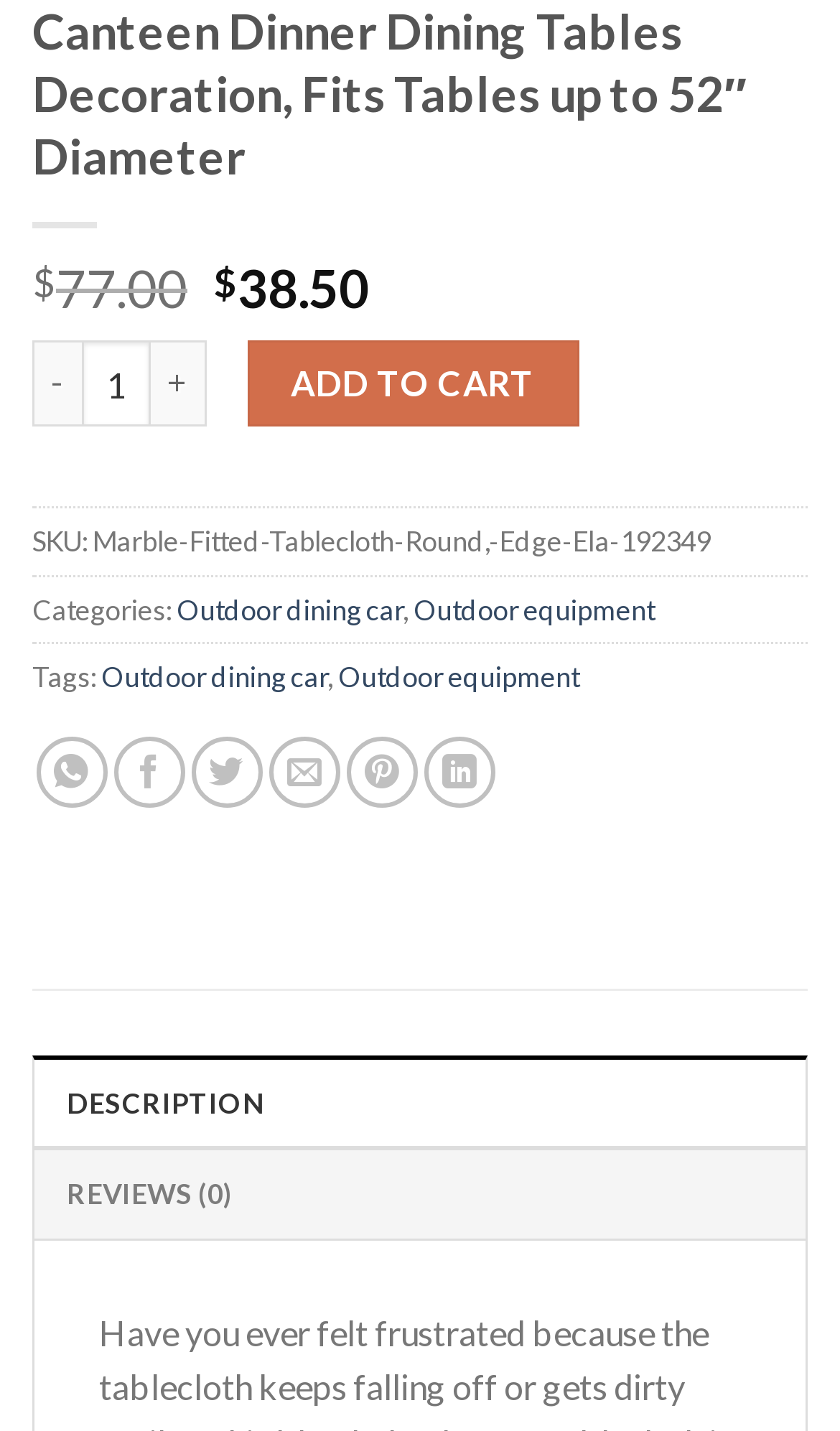Given the description of a UI element: "Reviews (0)", identify the bounding box coordinates of the matching element in the webpage screenshot.

[0.038, 0.801, 0.962, 0.865]